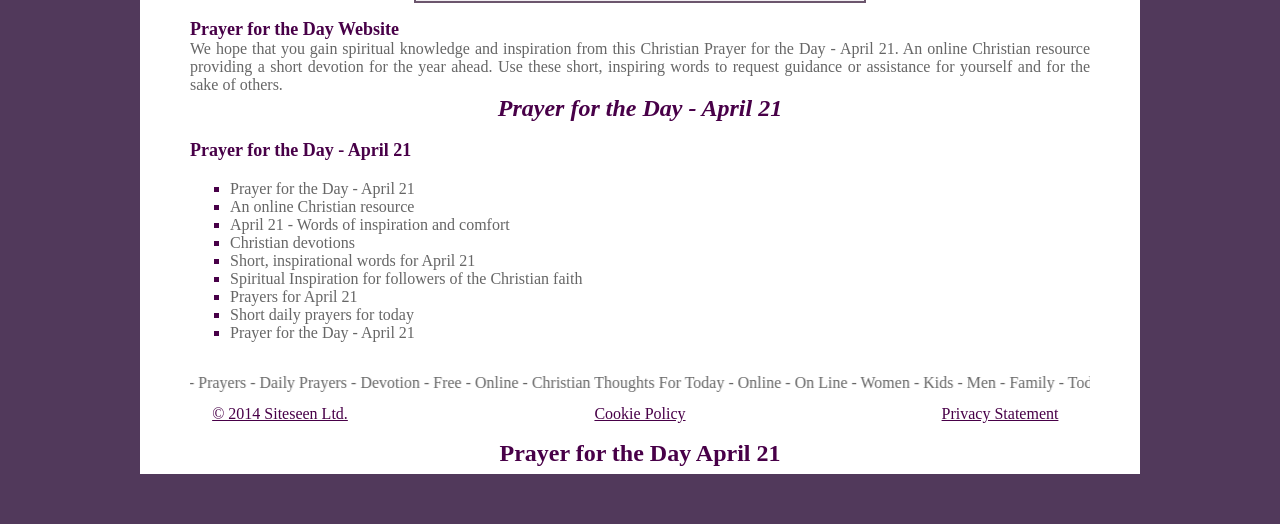Please answer the following query using a single word or phrase: 
What type of content is provided on this website?

Daily prayers and devotions